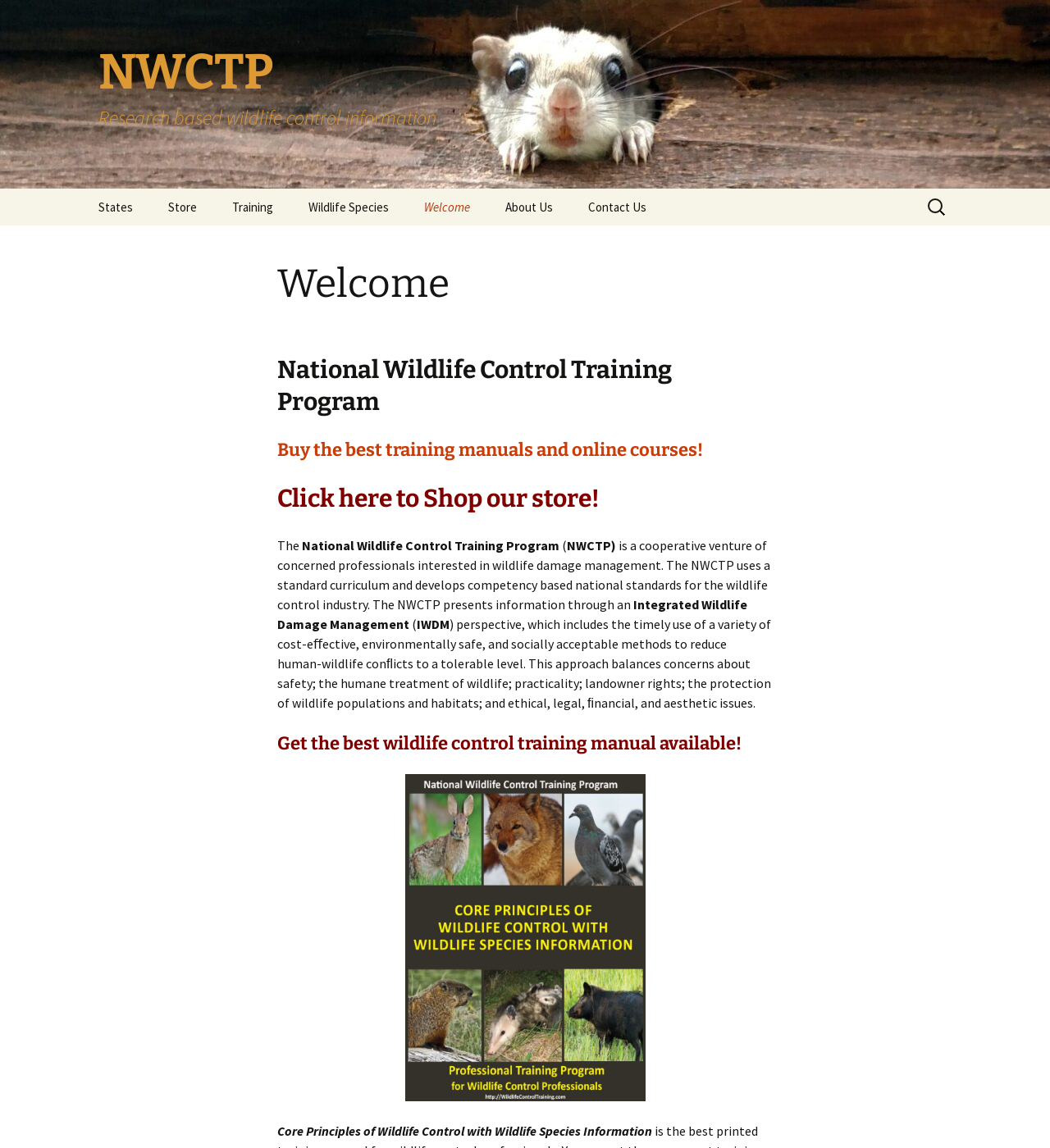Please identify the bounding box coordinates of the element I should click to complete this instruction: 'Search for something'. The coordinates should be given as four float numbers between 0 and 1, like this: [left, top, right, bottom].

[0.88, 0.165, 0.906, 0.196]